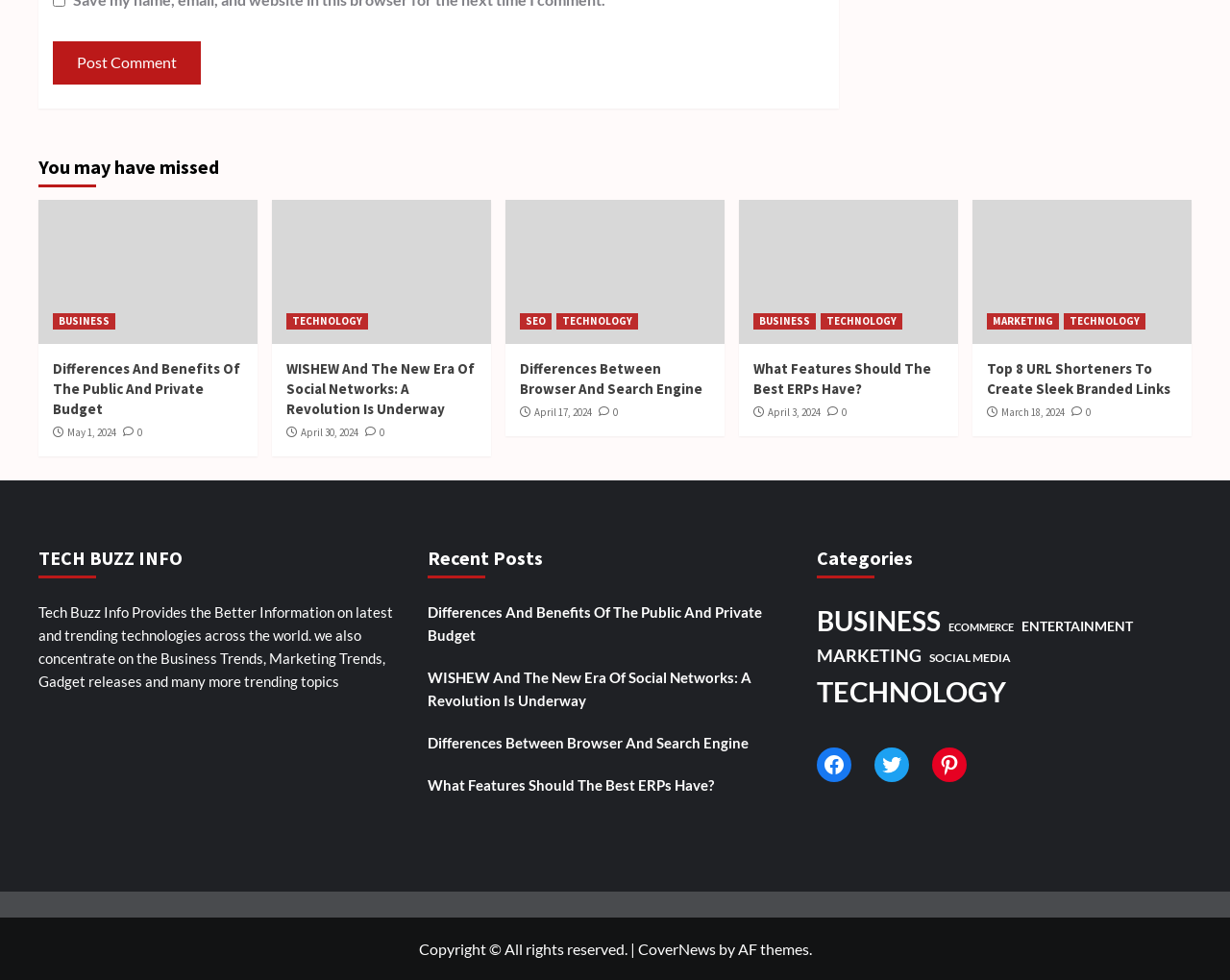Can you specify the bounding box coordinates of the area that needs to be clicked to fulfill the following instruction: "View the 'Recent Posts'"?

[0.348, 0.549, 0.652, 0.602]